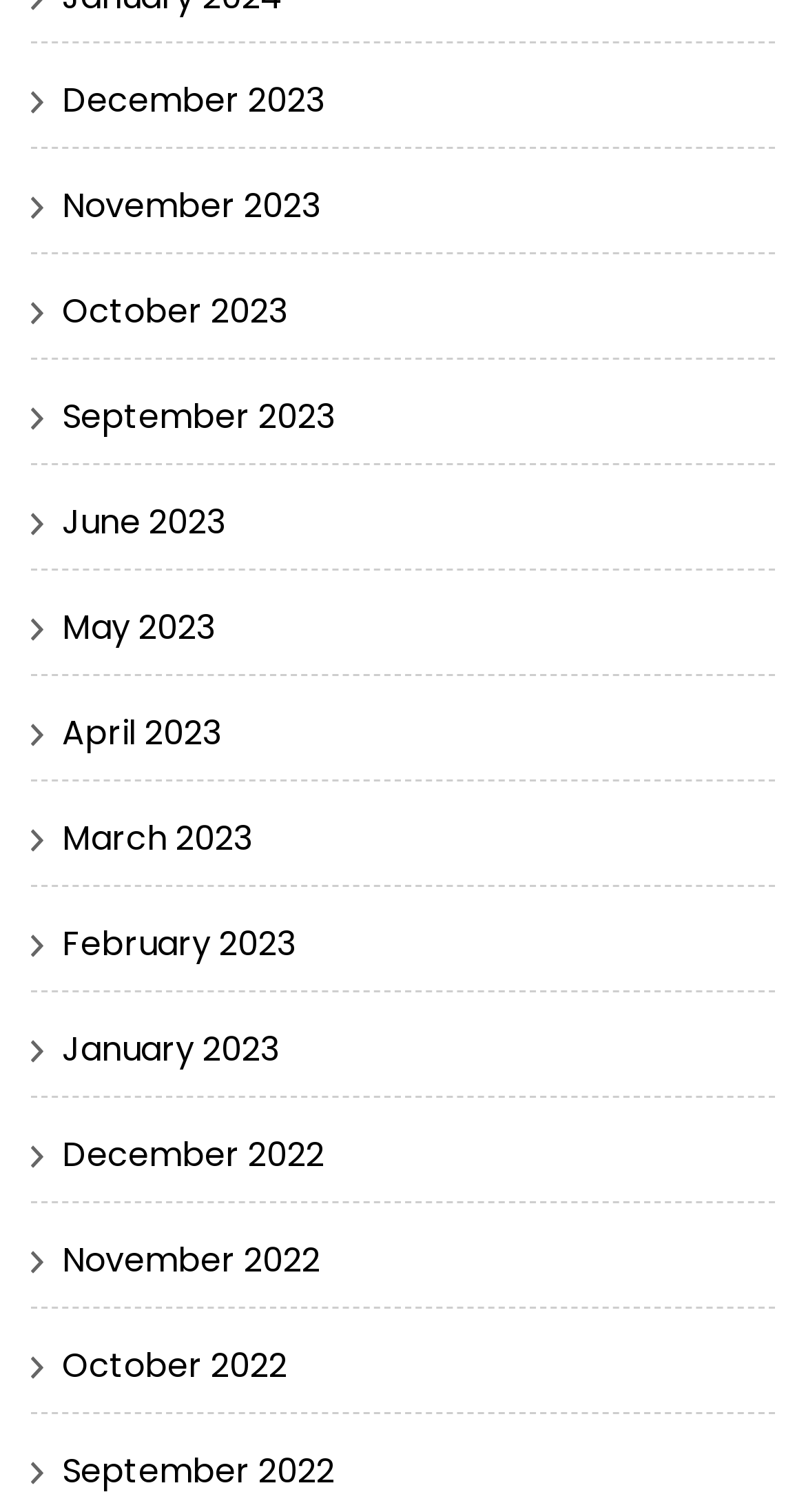Please determine the bounding box coordinates of the element to click on in order to accomplish the following task: "View December 2023". Ensure the coordinates are four float numbers ranging from 0 to 1, i.e., [left, top, right, bottom].

[0.077, 0.051, 0.403, 0.083]